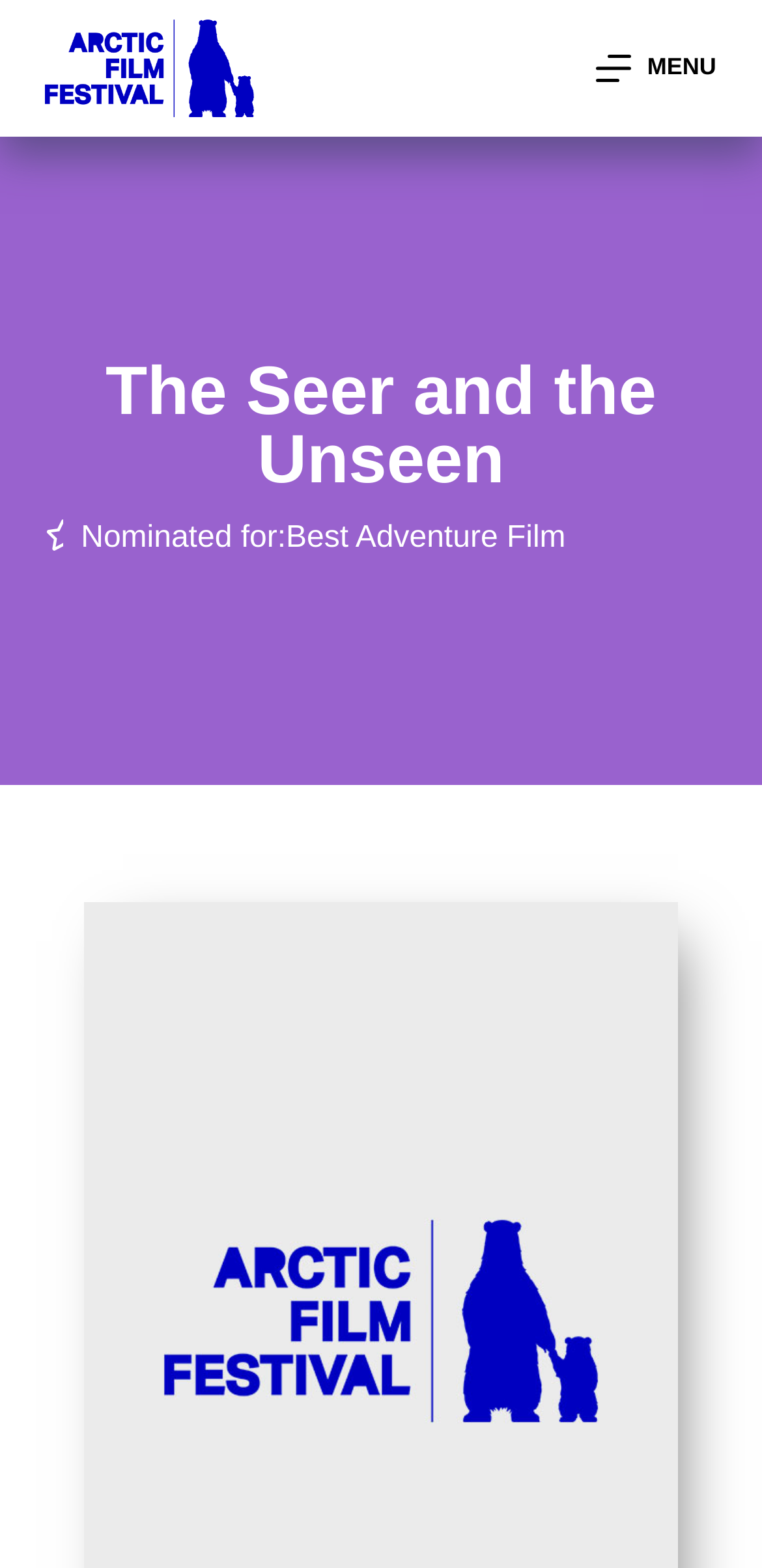Is there a menu button on the page?
Please provide a comprehensive answer based on the visual information in the image.

I found the answer by looking at the button element with the text 'Menu' which is located at the top right corner of the page, indicating that there is a menu button on the page.